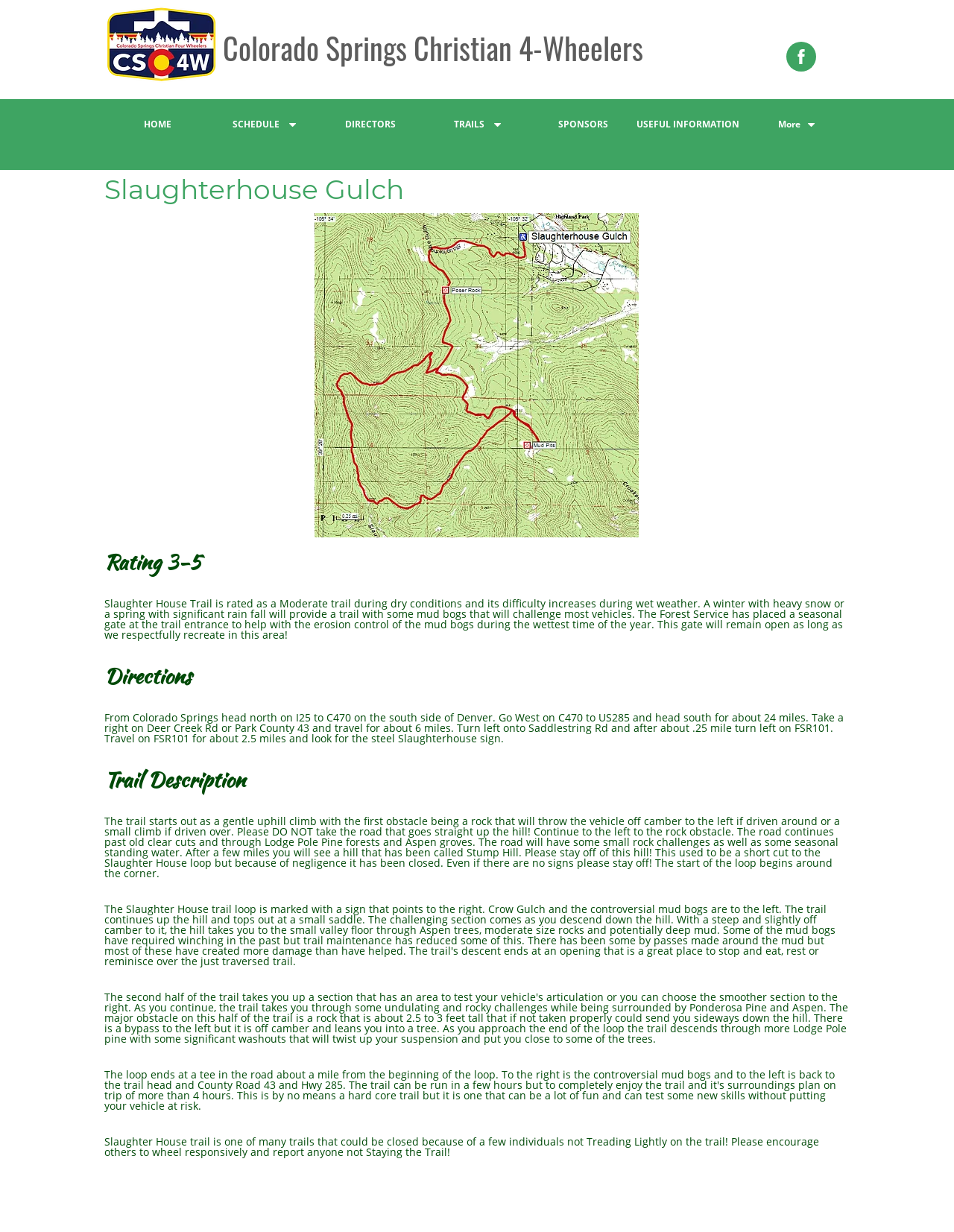What is the rating of Slaughterhouse Trail?
Examine the image and give a concise answer in one word or a short phrase.

3-5